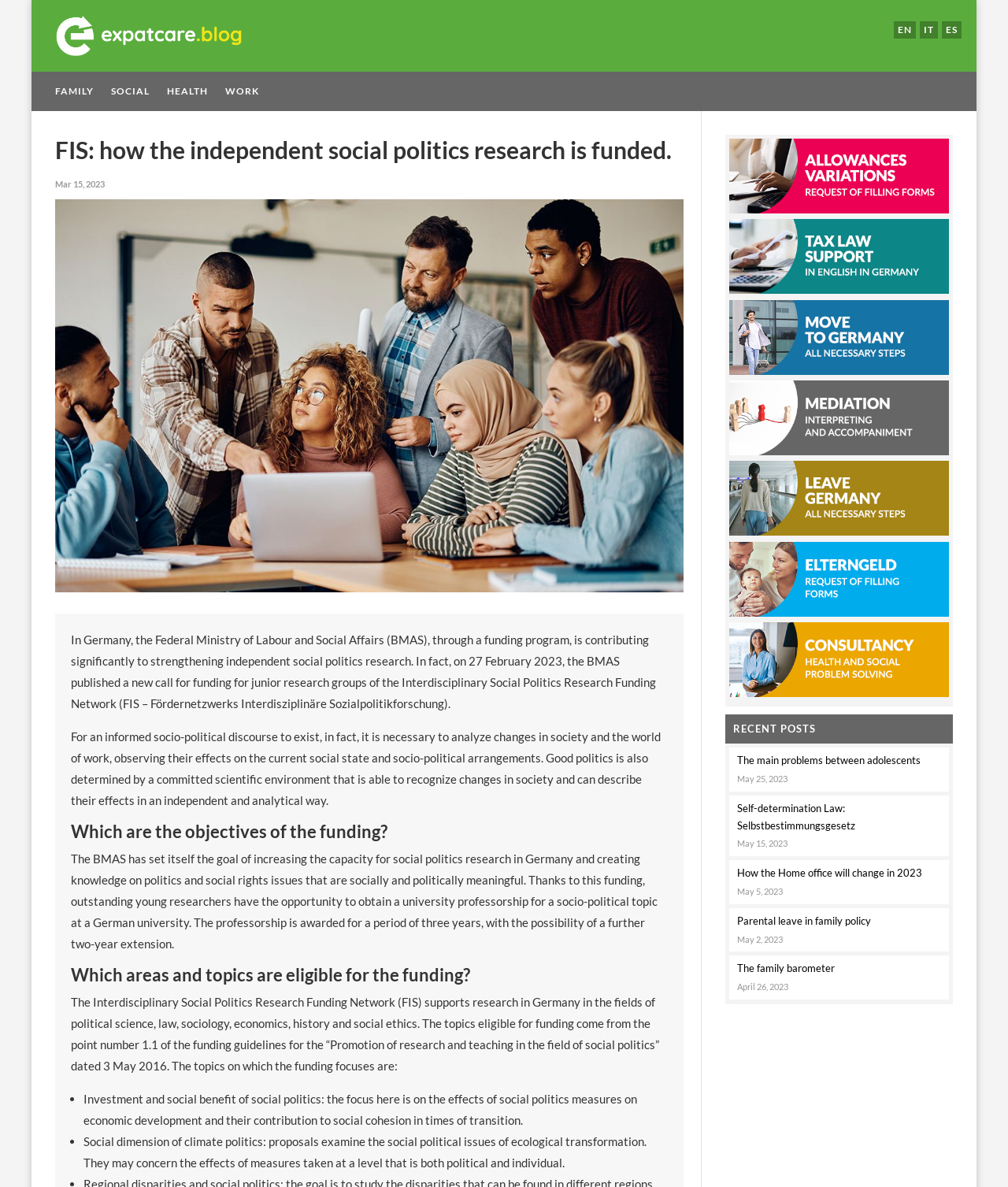Locate and provide the bounding box coordinates for the HTML element that matches this description: "aria-label="elterngeld"".

[0.723, 0.509, 0.941, 0.521]